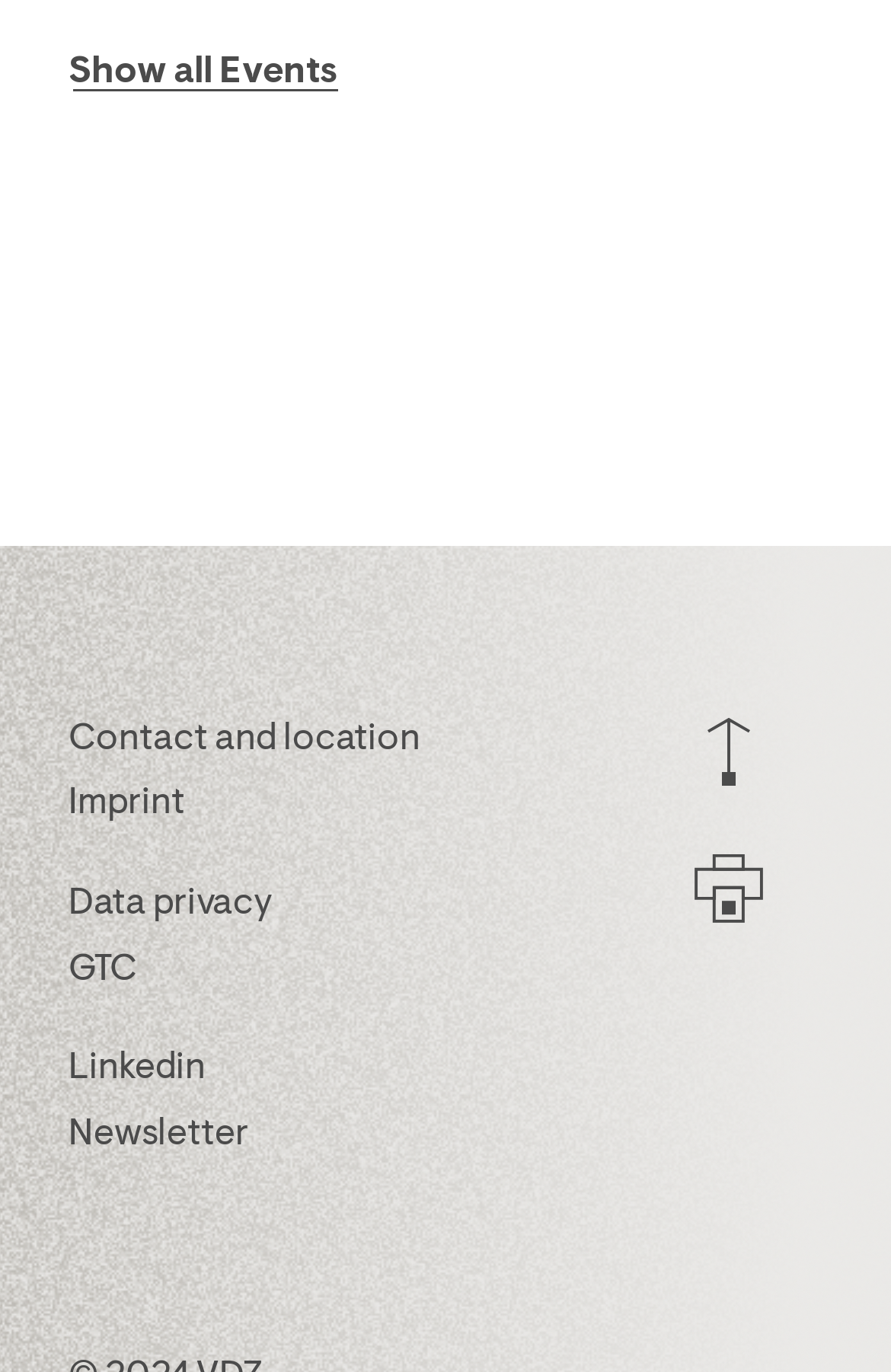Respond to the question with just a single word or phrase: 
How many links are below the 'Show all Events' link?

7